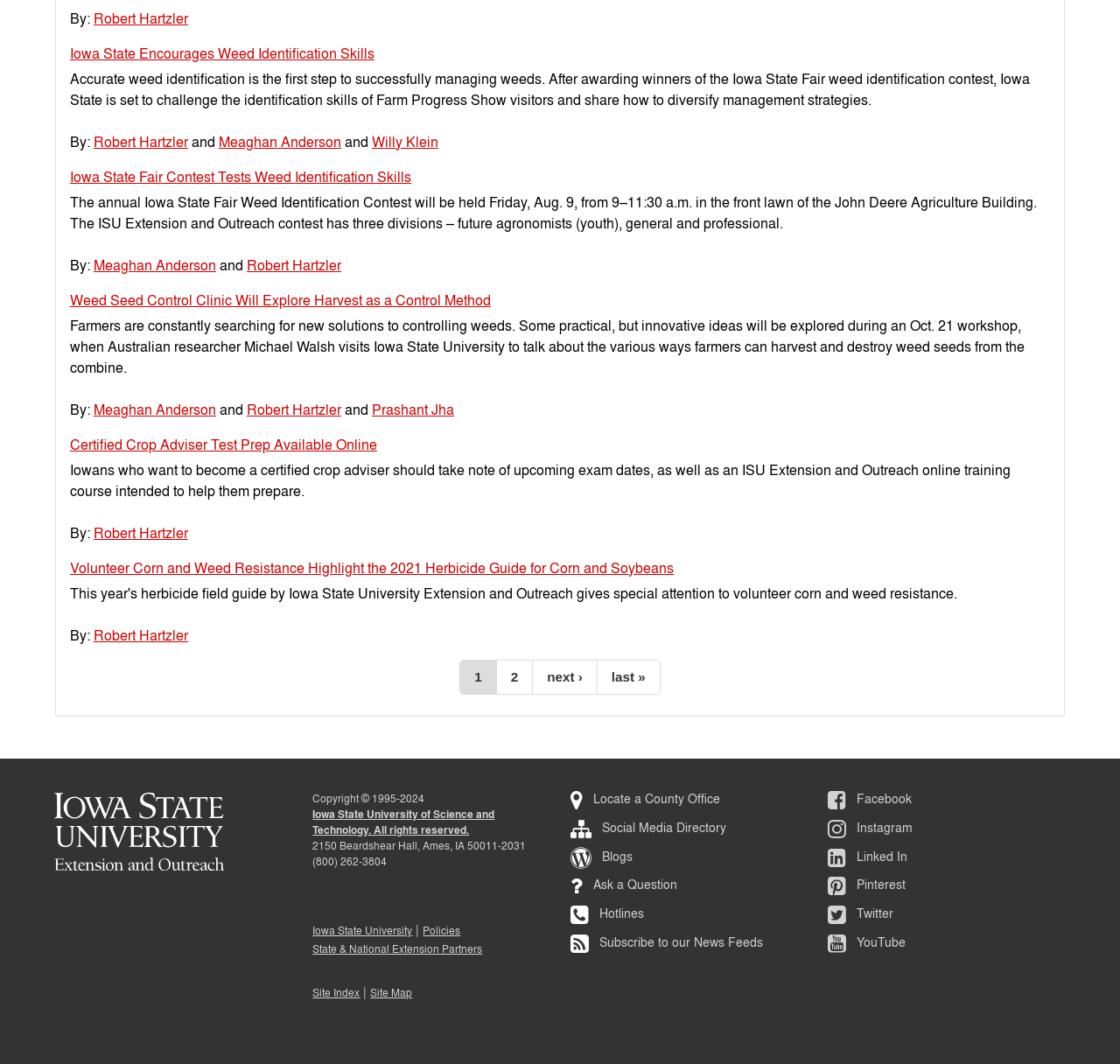Answer the question with a single word or phrase: 
What is the location of the university?

Ames, IA 50011-2031